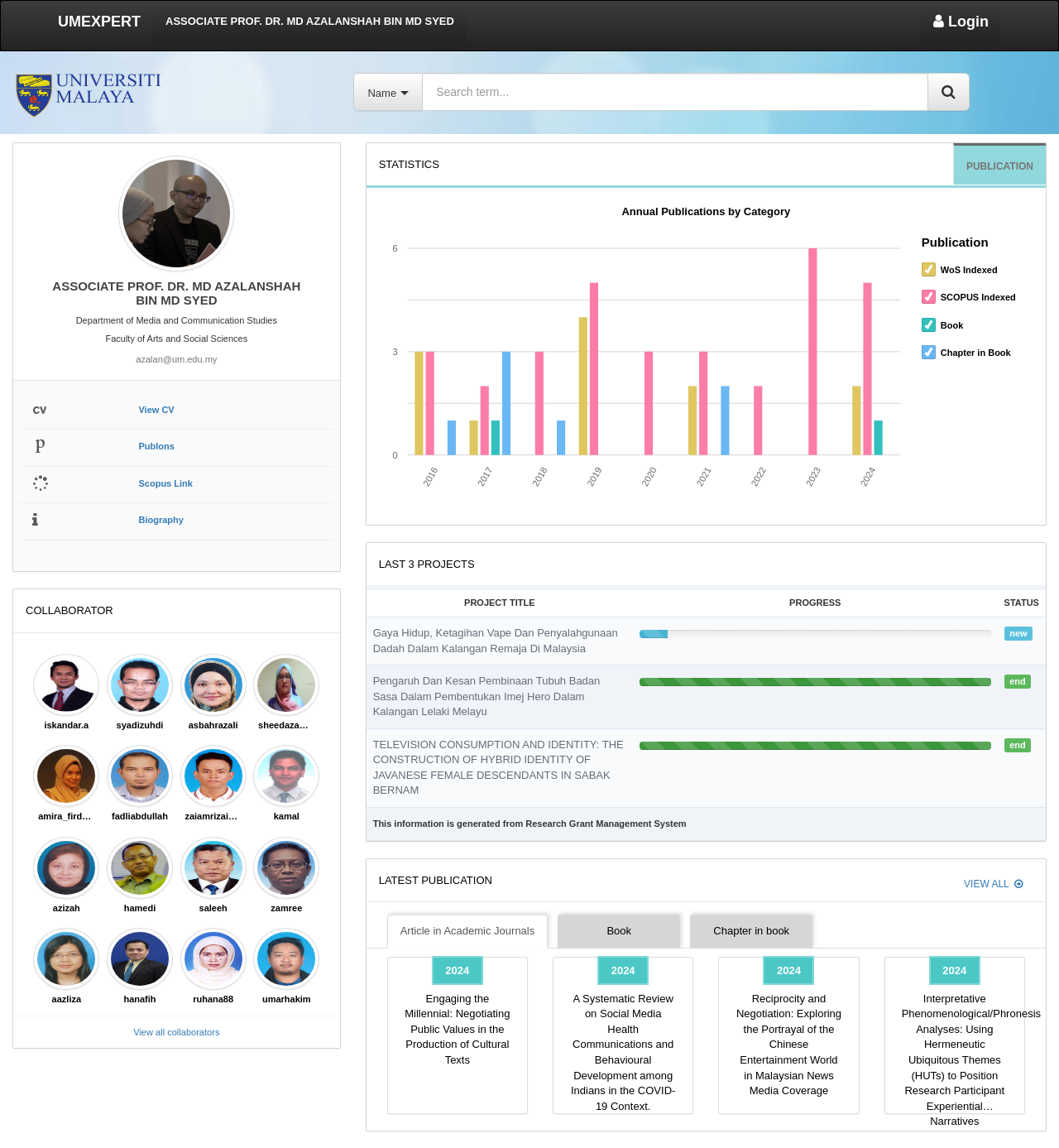Answer the question below using just one word or a short phrase: 
What is the name of the academic staff?

ASSOCIATE PROF. DR. MD AZALANSHAH BIN MD SYED